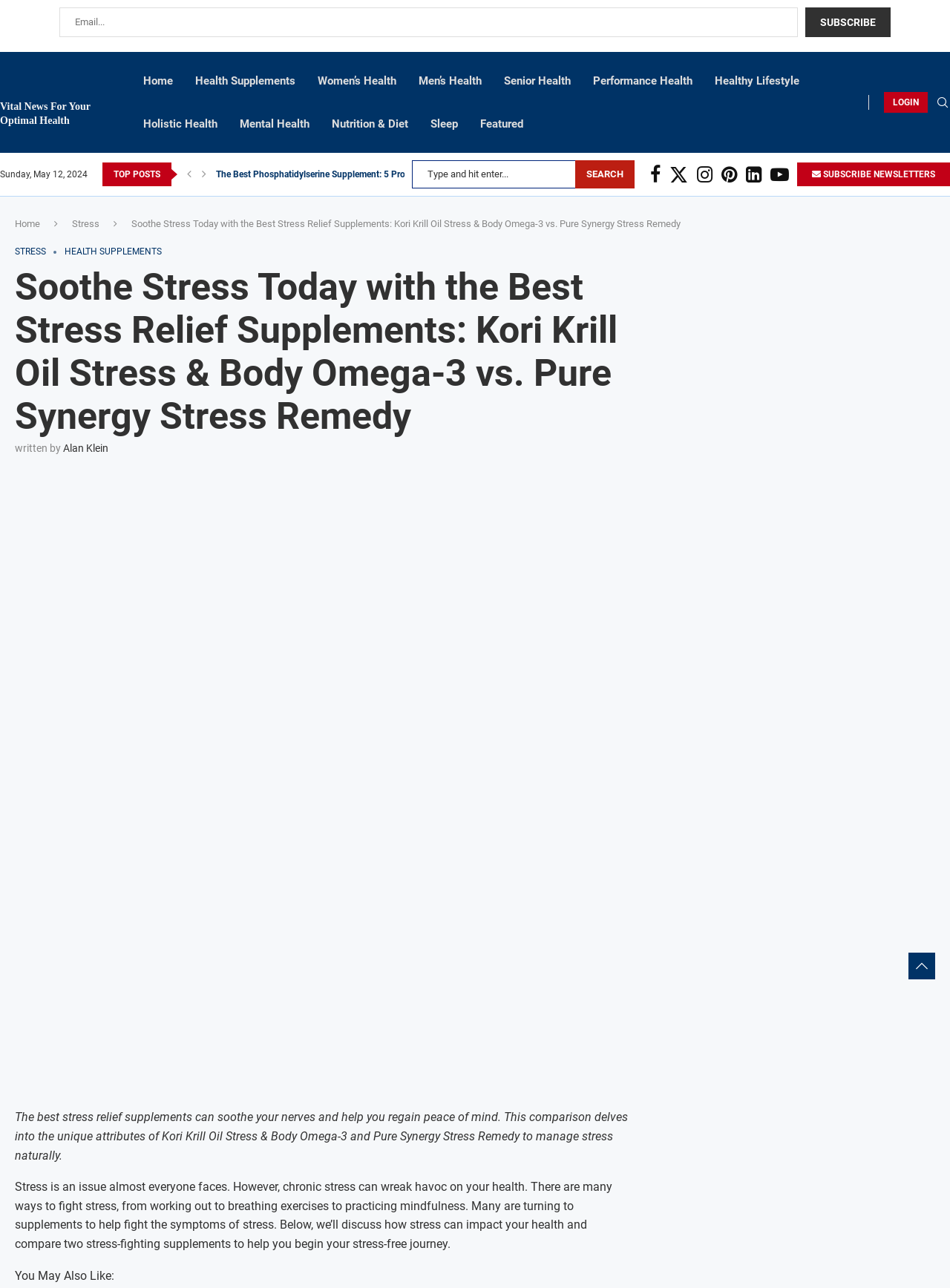Please identify the bounding box coordinates of the element that needs to be clicked to execute the following command: "Subscribe to the newsletter". Provide the bounding box using four float numbers between 0 and 1, formatted as [left, top, right, bottom].

[0.848, 0.006, 0.938, 0.029]